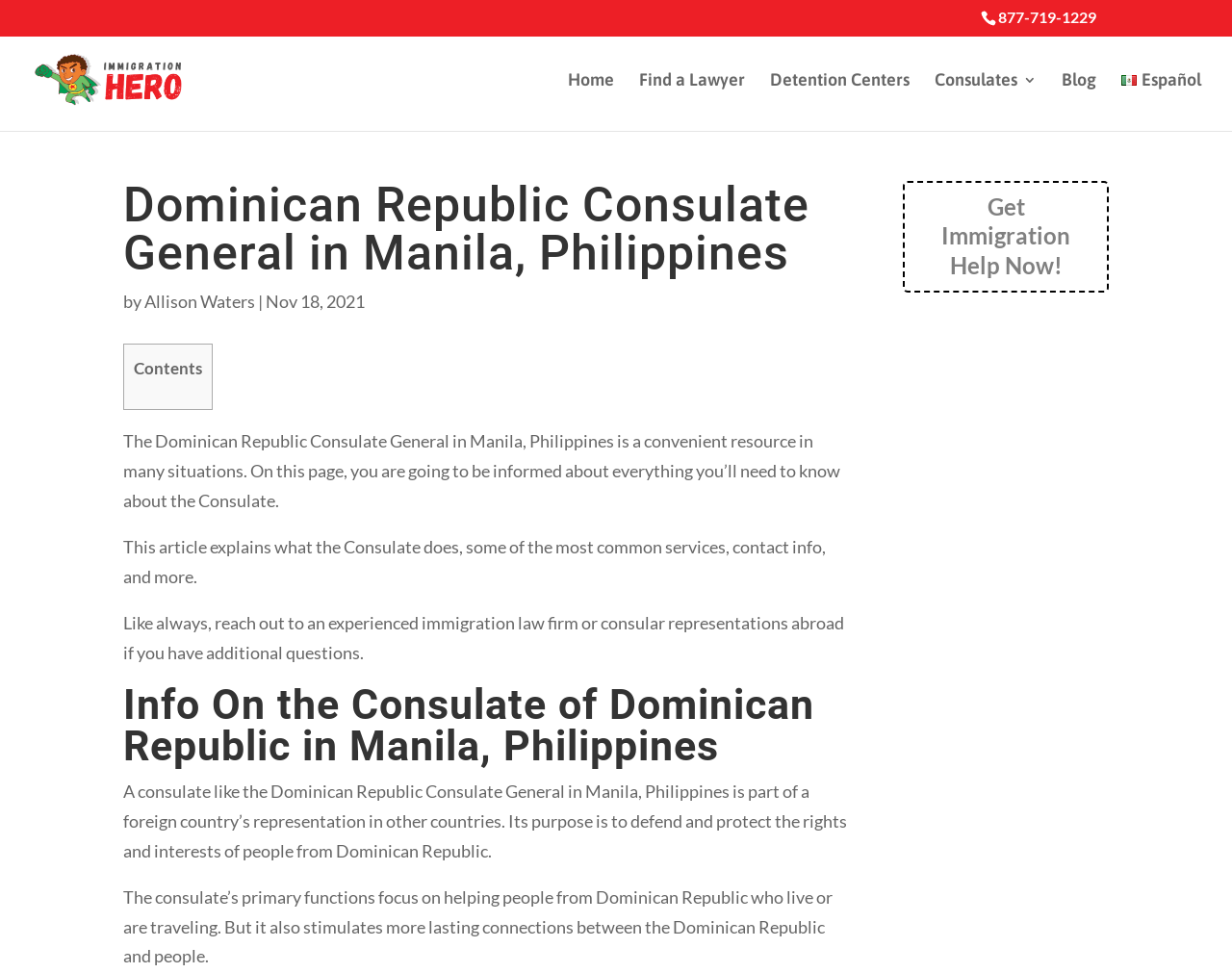What is the purpose of the Dominican Republic Consulate General in Manila, Philippines?
Please answer the question with a detailed and comprehensive explanation.

I found this information by reading the paragraph that starts with 'A consulate like the Dominican Republic Consulate General in Manila, Philippines is part of a foreign country’s representation in other countries.' which explains the purpose of the consulate.